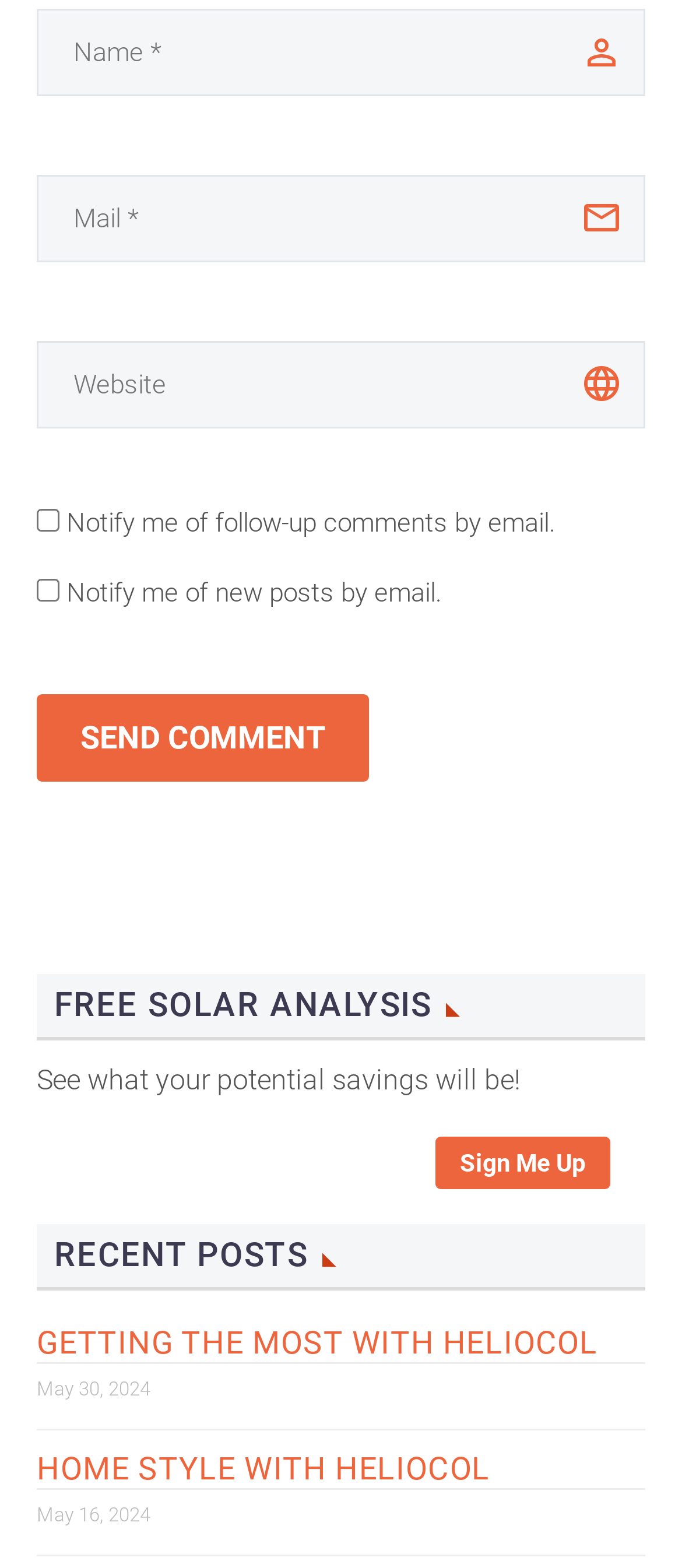Kindly provide the bounding box coordinates of the section you need to click on to fulfill the given instruction: "contact us".

None